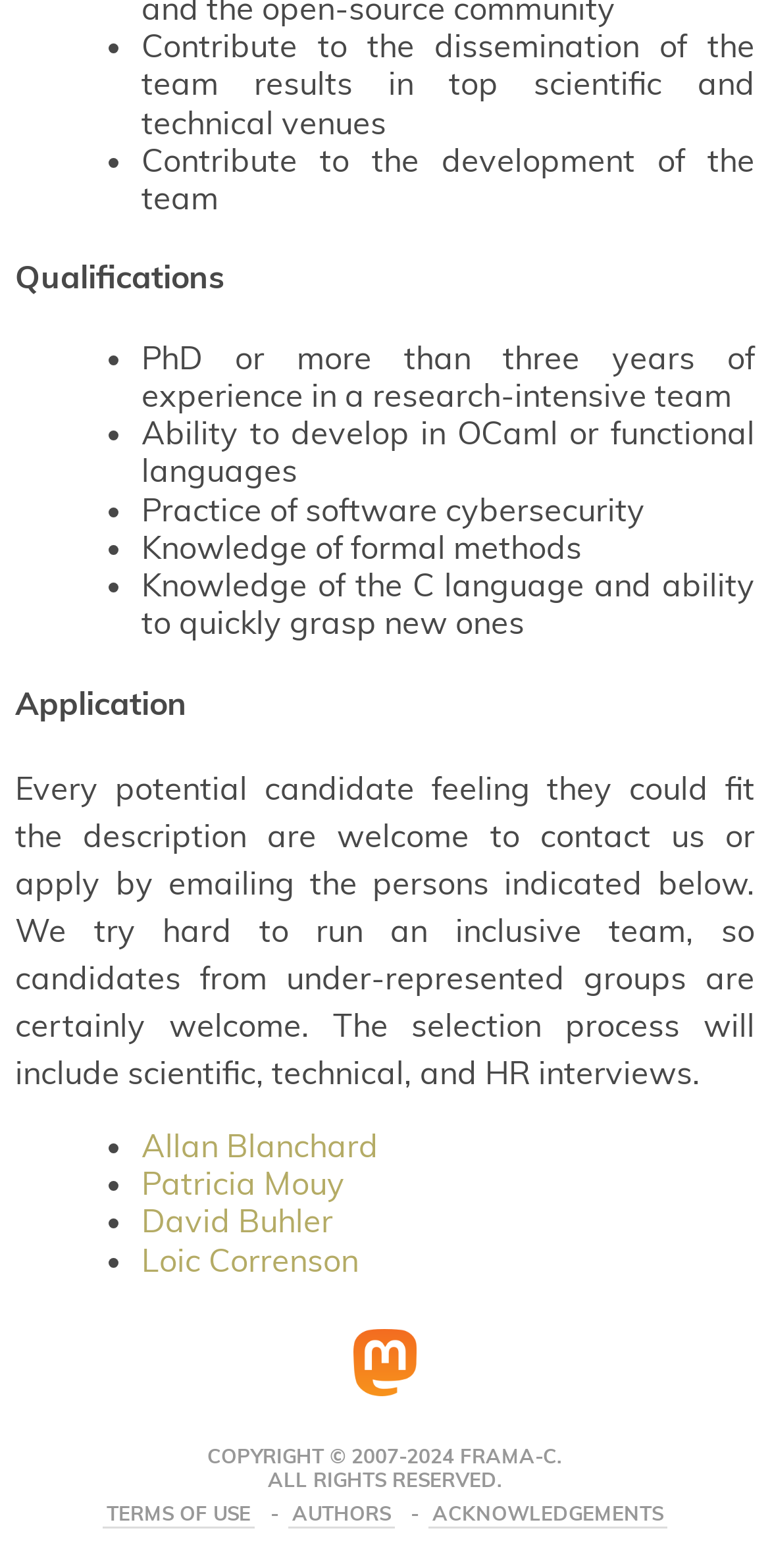What is the copyright year range?
Analyze the image and provide a thorough answer to the question.

I looked at the bottom of the page and found the copyright information, which mentions the year range '2007-2024'.